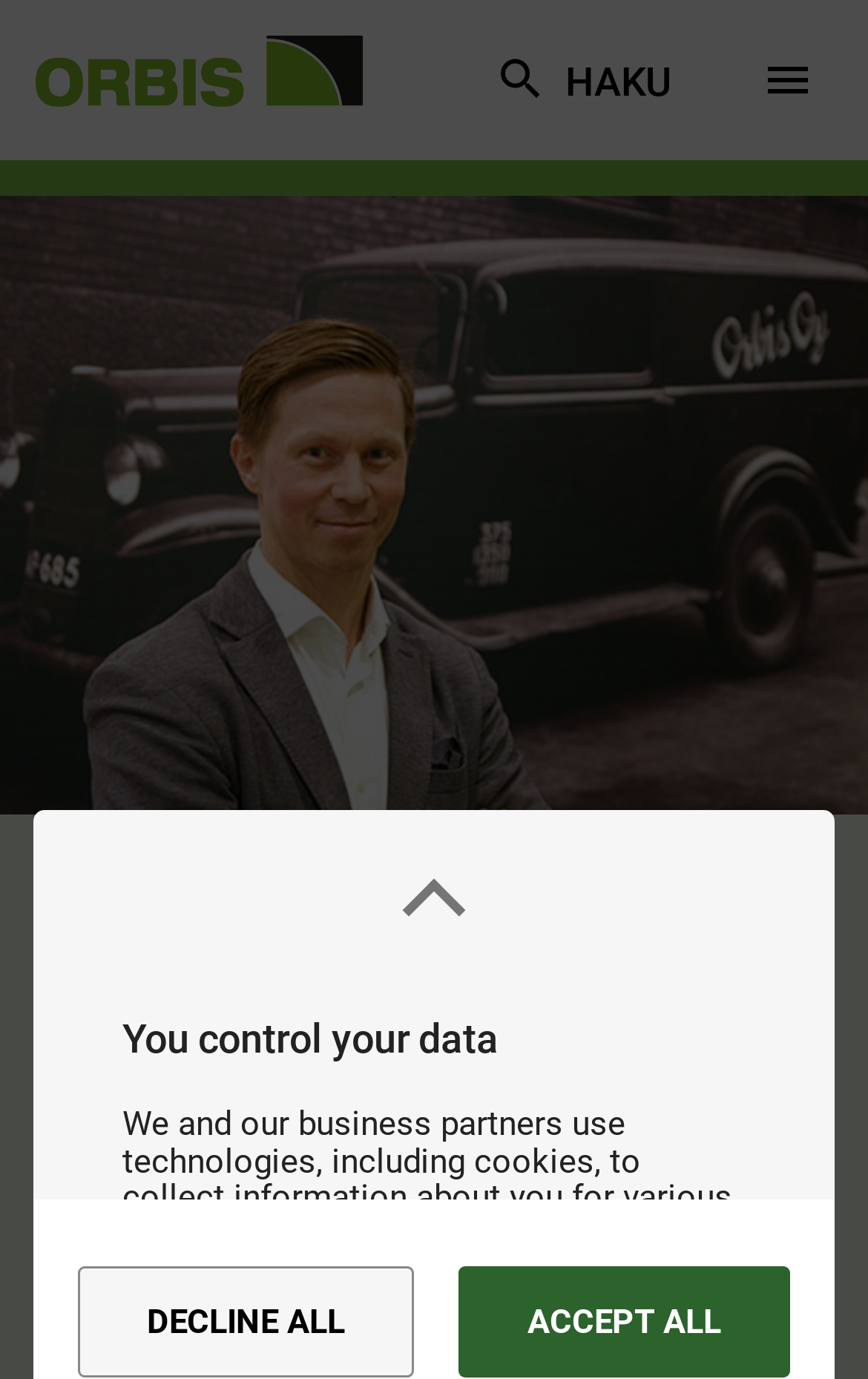Determine the main headline from the webpage and extract its text.

New CEO appointed in Orbis Oy